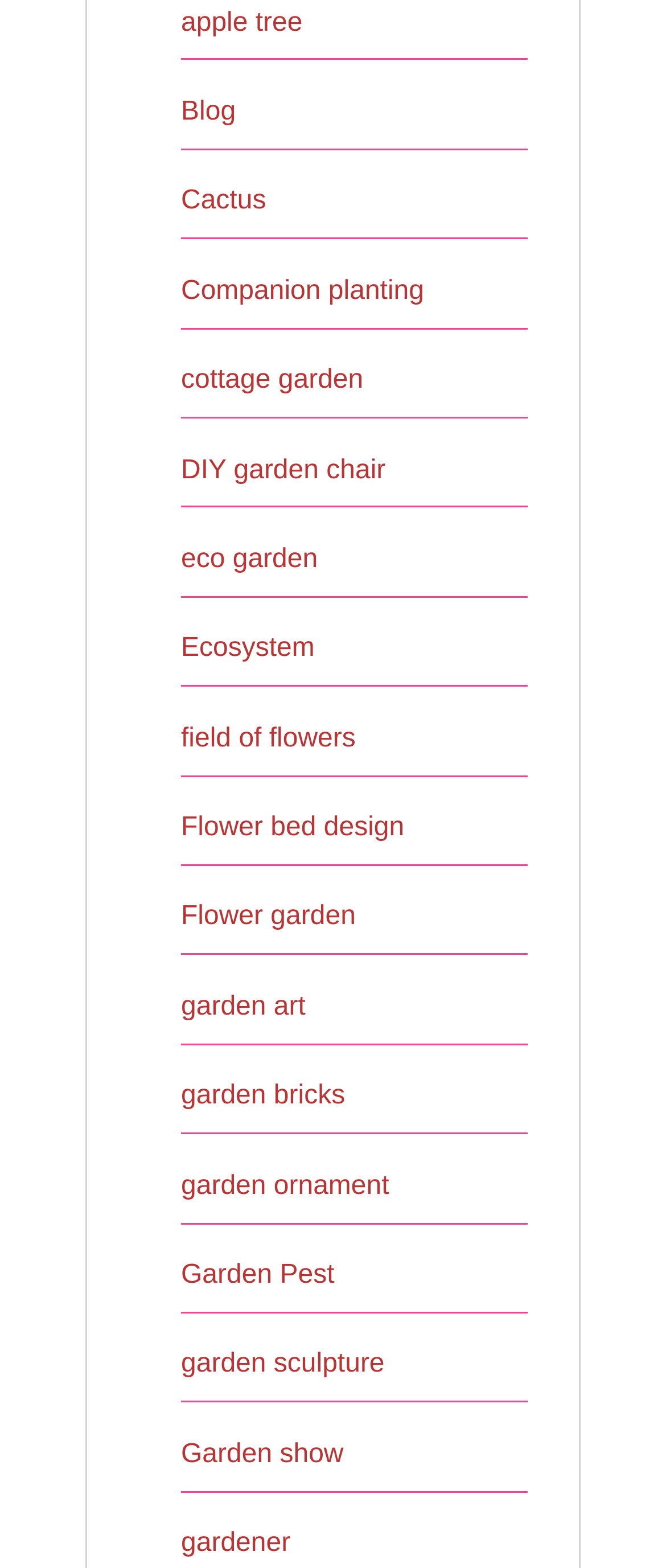Pinpoint the bounding box coordinates of the clickable element needed to complete the instruction: "view the garden show". The coordinates should be provided as four float numbers between 0 and 1: [left, top, right, bottom].

[0.272, 0.918, 0.516, 0.937]